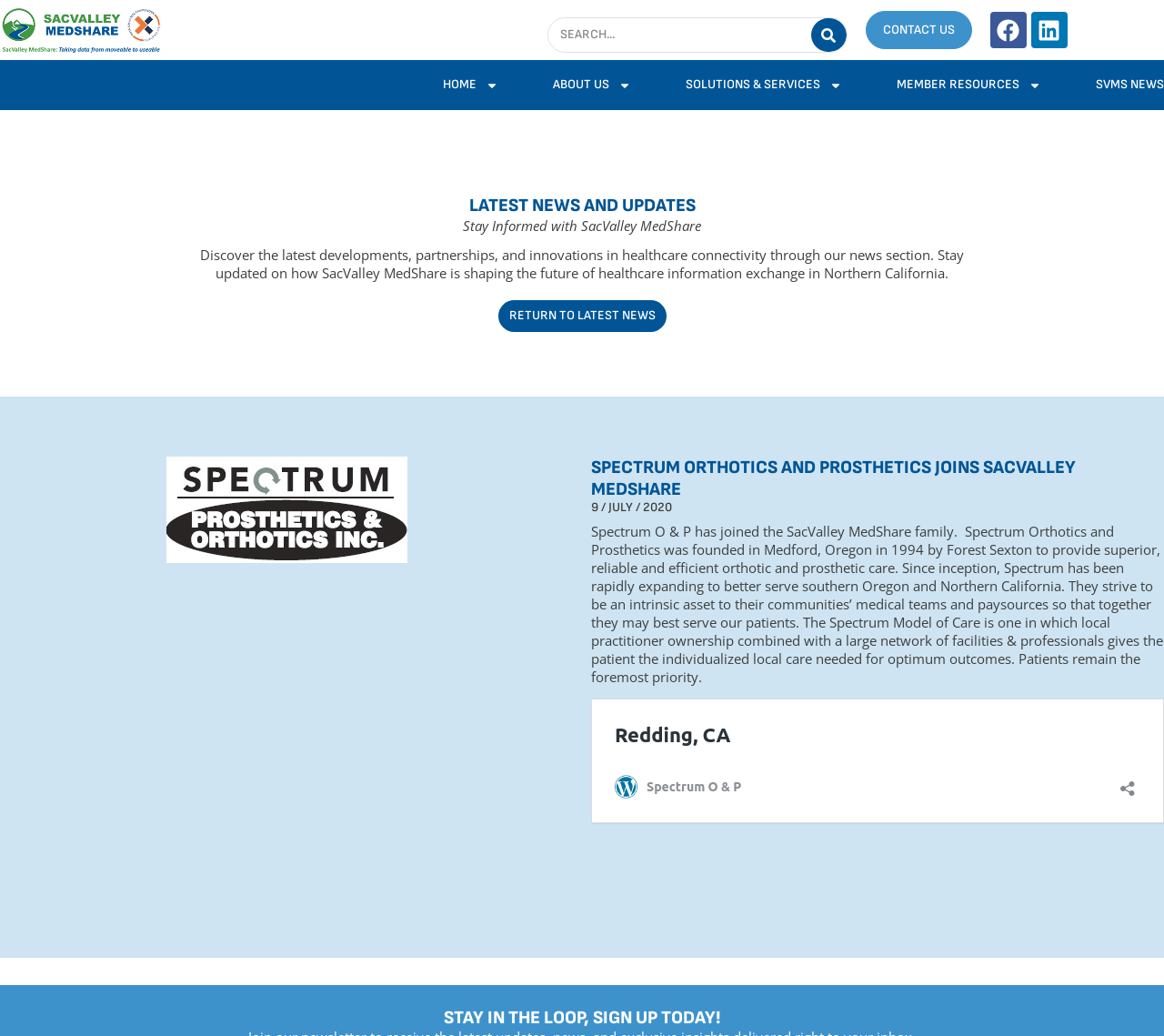Please specify the bounding box coordinates of the element that should be clicked to execute the given instruction: 'Print this page'. Ensure the coordinates are four float numbers between 0 and 1, expressed as [left, top, right, bottom].

None